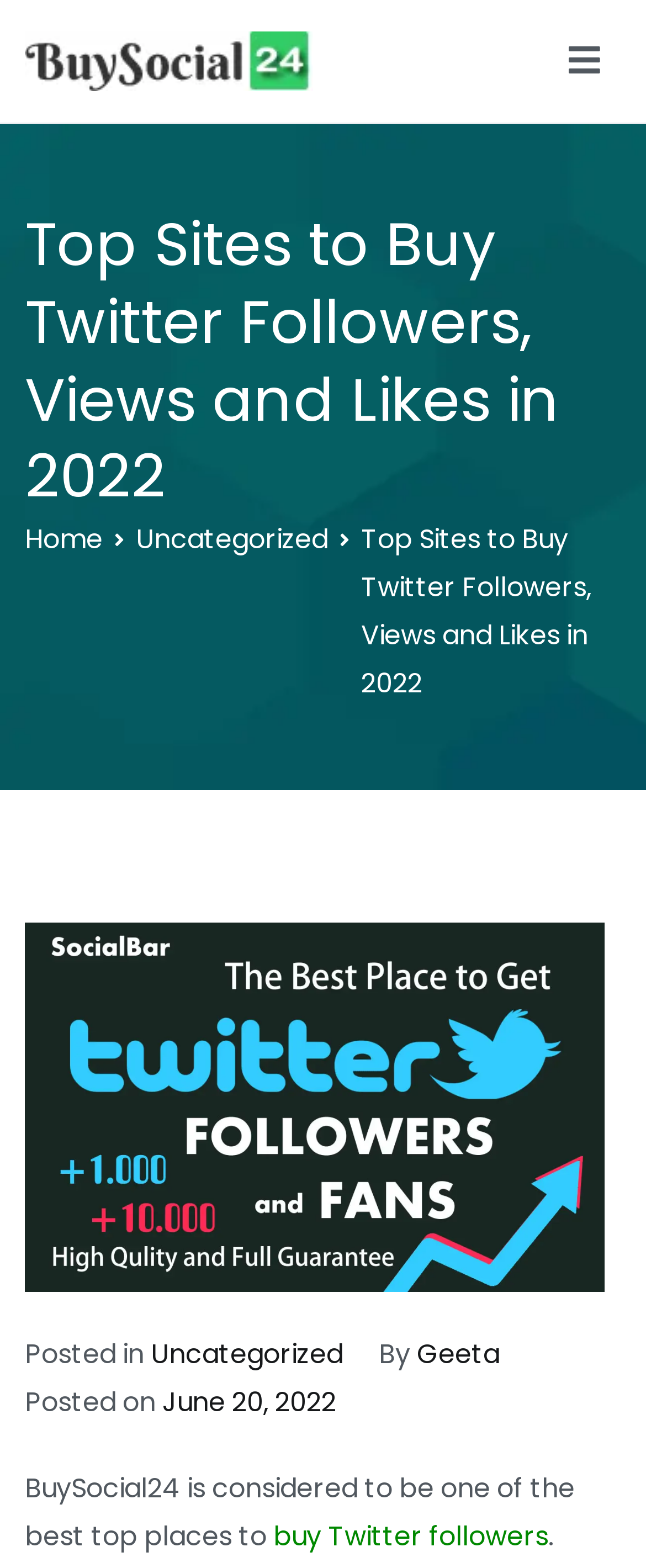Consider the image and give a detailed and elaborate answer to the question: 
What is the purpose of the 'Primary Menu' button?

I inferred the answer by looking at the button element with the text 'Primary Menu' which is commonly used to open a menu on a website.